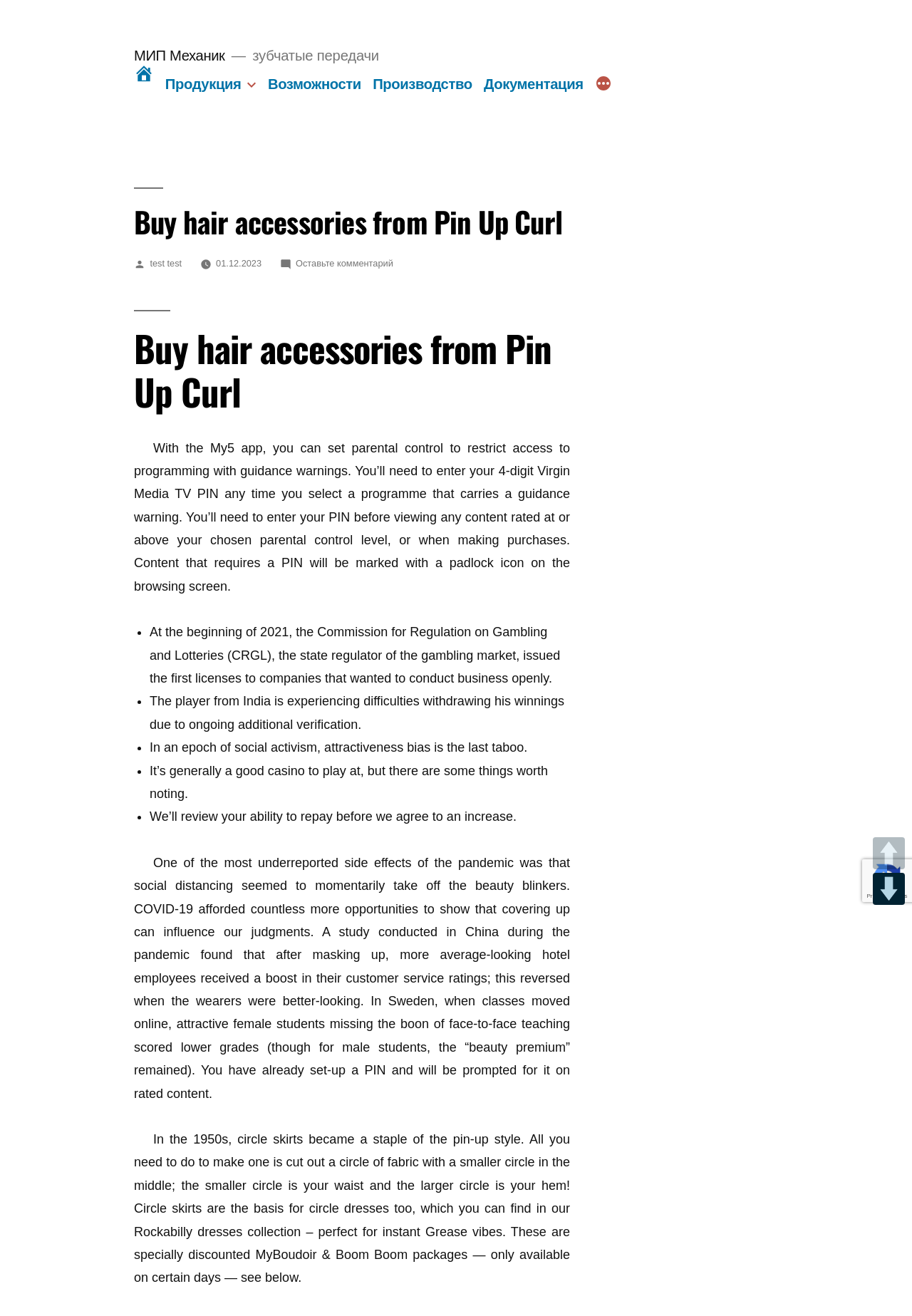Summarize the webpage comprehensively, mentioning all visible components.

The webpage appears to be an e-commerce website selling hair accessories, specifically from Pin Up Curl. At the top-left corner, there is a link to "МИП Механик" and a static text "зубчатые передачи" next to it. Below these elements, there is a navigation menu labeled "Верхнее меню" with several links, including "Главная", "Продукция", "Возможности", "Производство", and "Документация". 

To the right of the navigation menu, there is a button with no text, and another button labeled "Больше" which has a popup menu. Below these elements, there is a header section with a heading "Buy hair accessories from Pin Up Curl" and several links, including "test test", a date "01.12.2023", and "Оставьте комментарий к Buy hair accessories from Pin Up Curl". 

Further down, there is another heading "Buy hair accessories from Pin Up Curl" followed by a block of text describing parental control settings for a TV app. Below this, there are several list items marked with bullet points, each containing a short paragraph of text discussing various topics such as gambling regulation, attractiveness bias, and casino reviews. 

At the bottom of the page, there are two buttons labeled "UP" and "DOWN", likely used for scrolling or pagination.